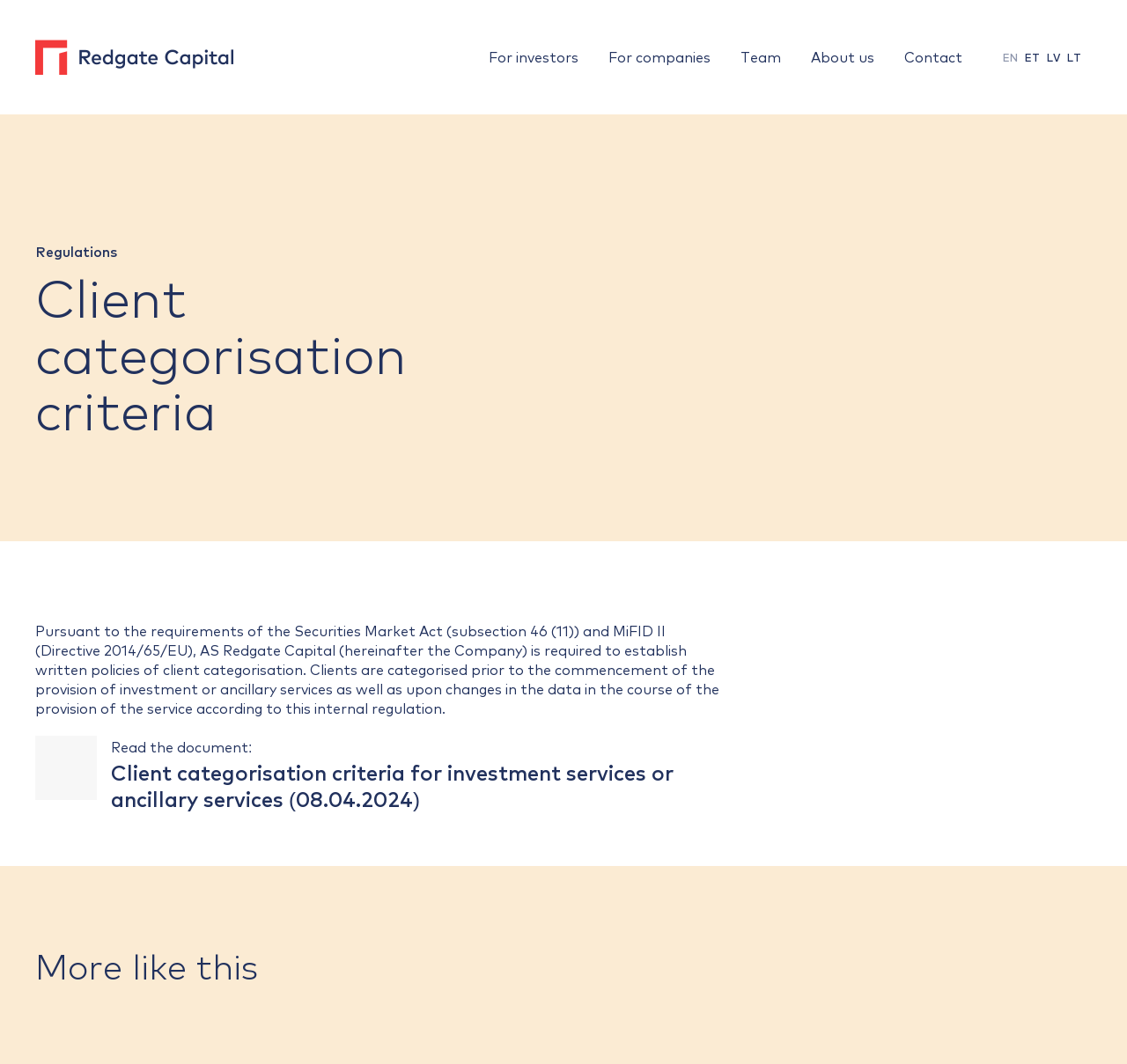Please identify the bounding box coordinates of the element's region that I should click in order to complete the following instruction: "Click on the Redgate logo". The bounding box coordinates consist of four float numbers between 0 and 1, i.e., [left, top, right, bottom].

[0.031, 0.037, 0.207, 0.07]